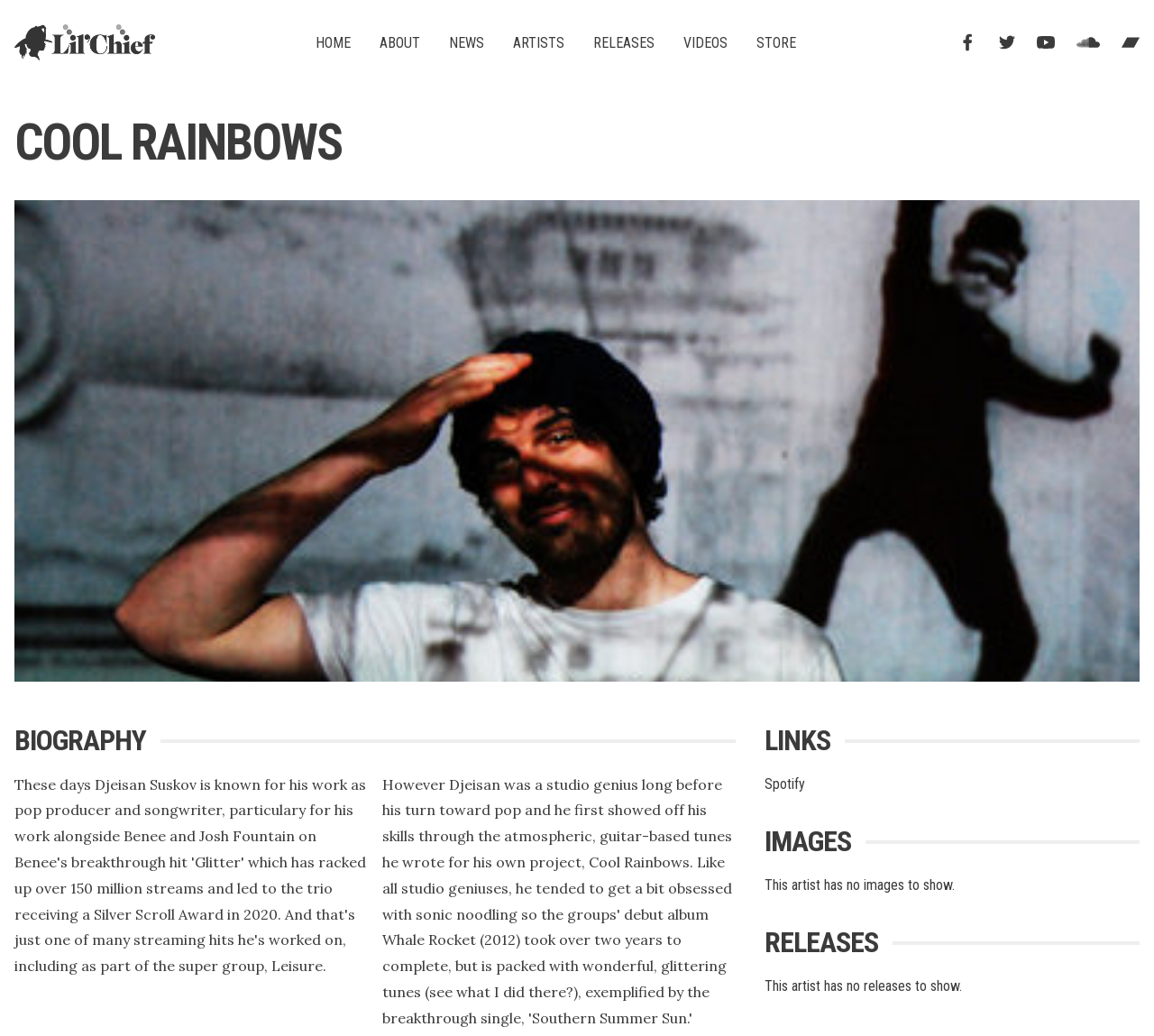Generate a thorough description of the webpage.

The webpage is about Cool Rainbows, a music-related entity, with a focus on Djeisan Suskov, a pop producer and songwriter. At the top left, there is a link to "Lil' Chief Records" and a heading "COOL RAINBOWS". 

Below the heading, there is a navigation menu with links to "HOME", "ABOUT", "NEWS", "ARTISTS", "RELEASES", "VIDEOS", and "STORE", aligned horizontally across the top of the page. 

On the top right, there are social media links to "Facebook", "Twitter", "YouTube", "SoundCloud", and "Bandcamp", each accompanied by an icon. 

The main content of the page is divided into sections. The first section is a biography, denoted by a heading "BIOGRAPHY". 

Below the biography, there is a section for links, marked by a heading "LINKS", which includes a link to "Spotify". 

Next, there is an "IMAGES" section, but it appears to be empty, with a message stating "This artist has no images to show." 

Finally, there is a "RELEASES" section, also marked by a heading, but it too is empty, with a message saying "This artist has no releases to show."